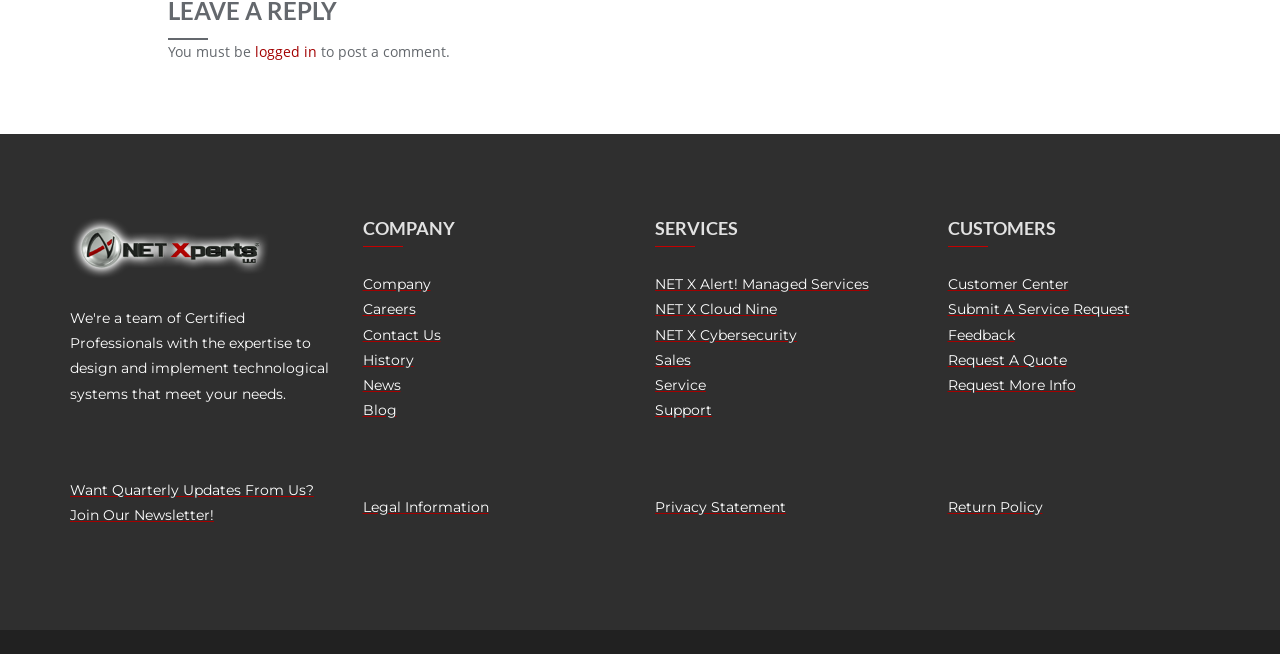What services does the company offer?
Kindly give a detailed and elaborate answer to the question.

The webpage has a section titled 'SERVICES', which lists the various services offered by the company. The services mentioned include 'NET X Alert! Managed Services', 'NET X Cloud Nine', and 'NET X Cybersecurity'.